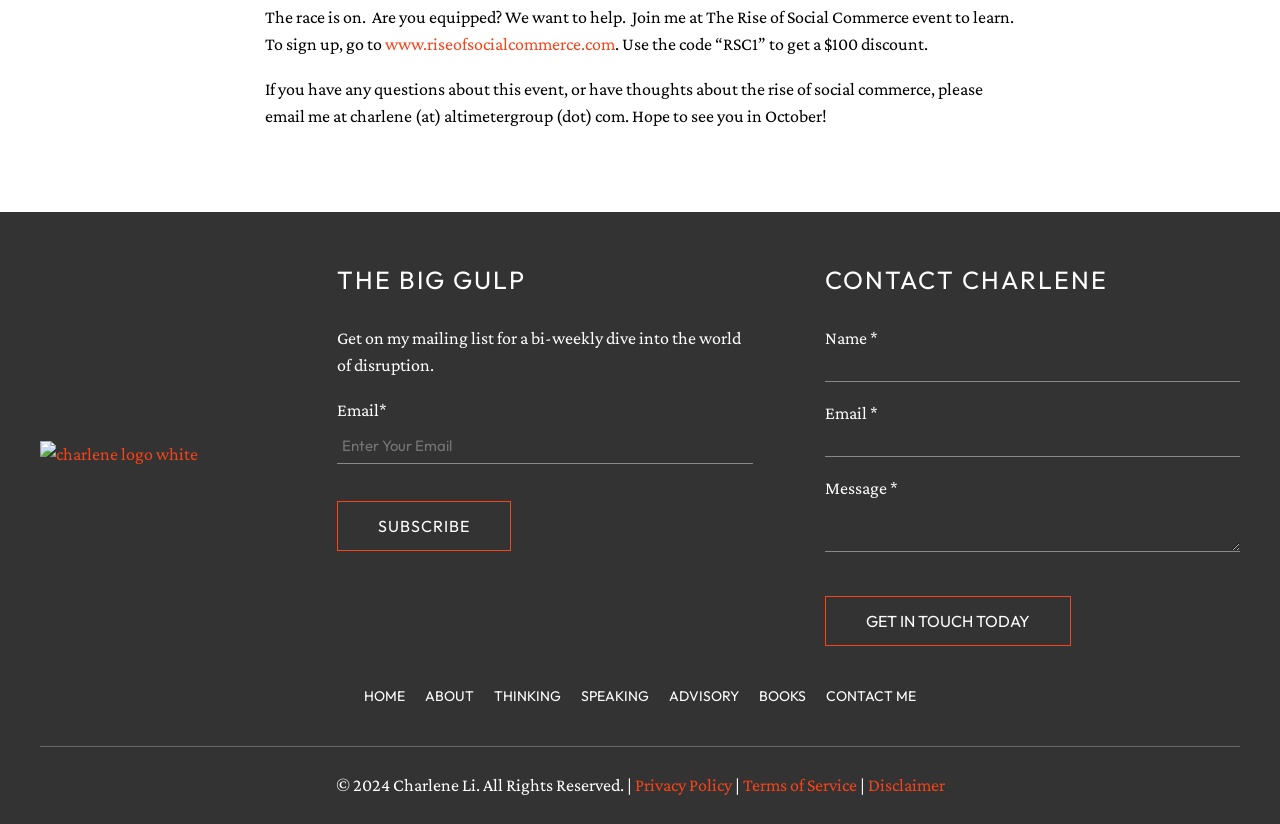Determine the bounding box coordinates of the element that should be clicked to execute the following command: "Subscribe to the mailing list".

[0.263, 0.608, 0.399, 0.668]